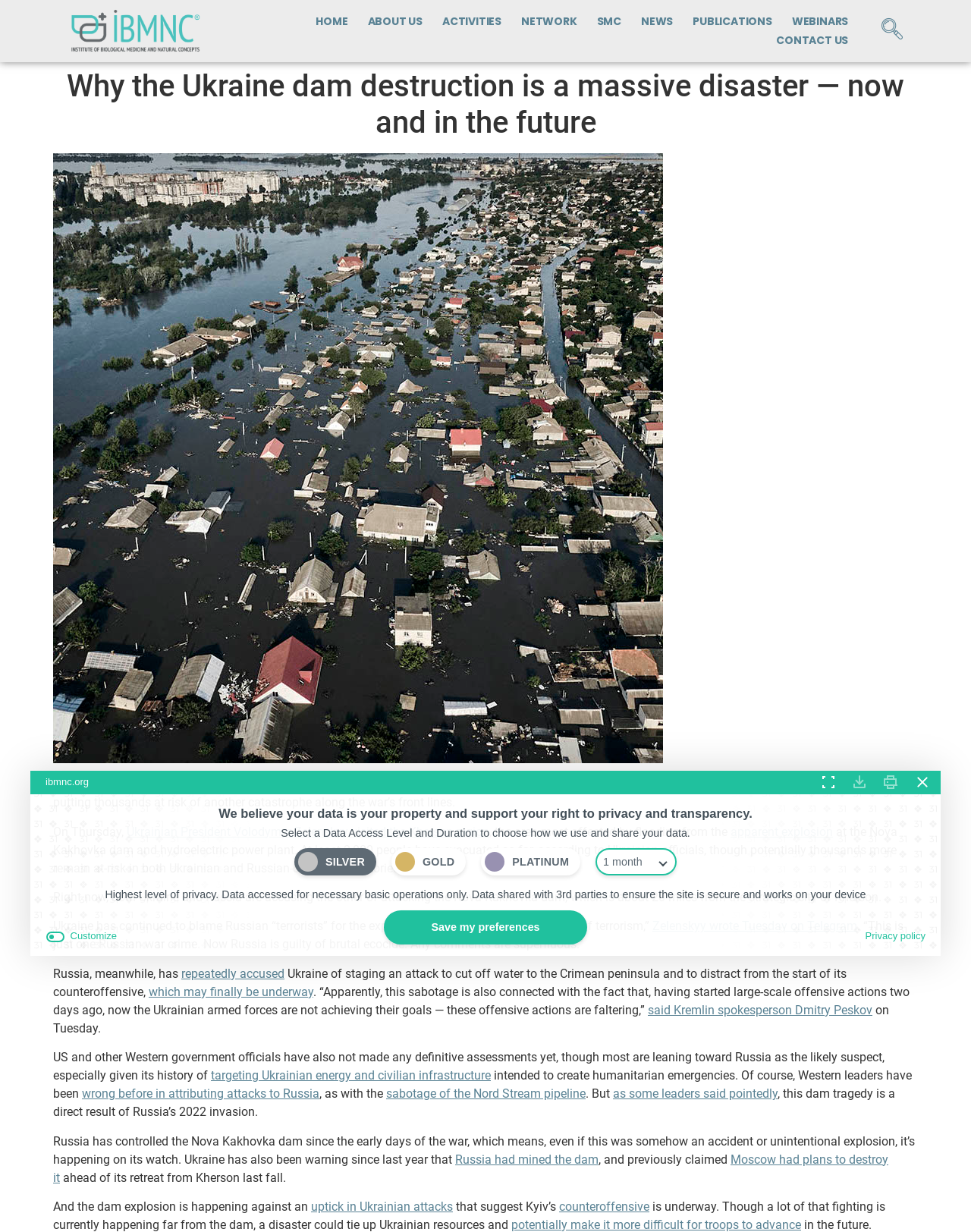How many radio buttons are in the data access level section? Based on the image, give a response in one word or a short phrase.

3